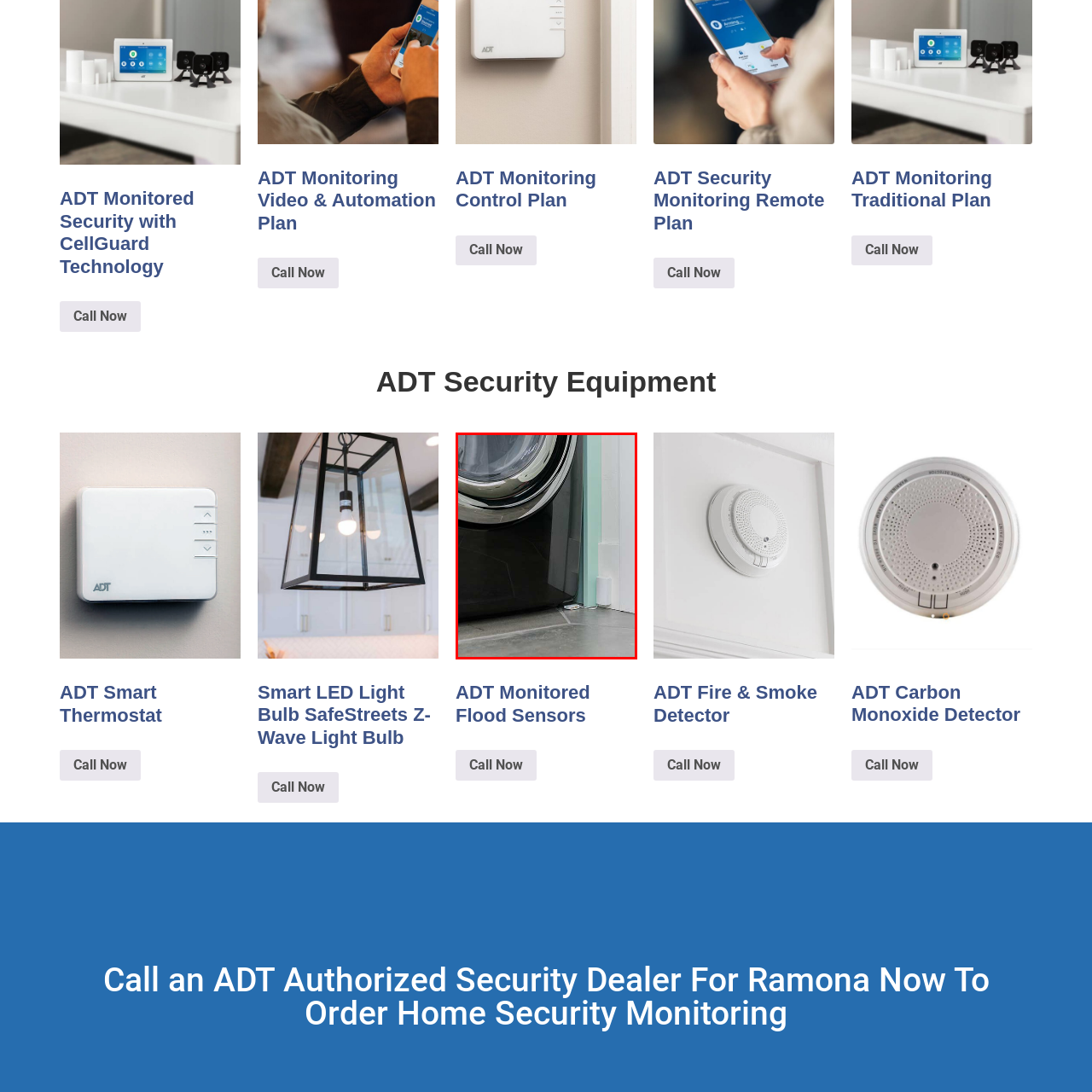What is the color of the wall behind the washing machine?
Analyze the image marked by the red bounding box and respond with an in-depth answer considering the visual clues.

The machine is positioned against a light blue wall, which adds a touch of color to the scene, indicating that the color of the wall behind the washing machine is light blue.